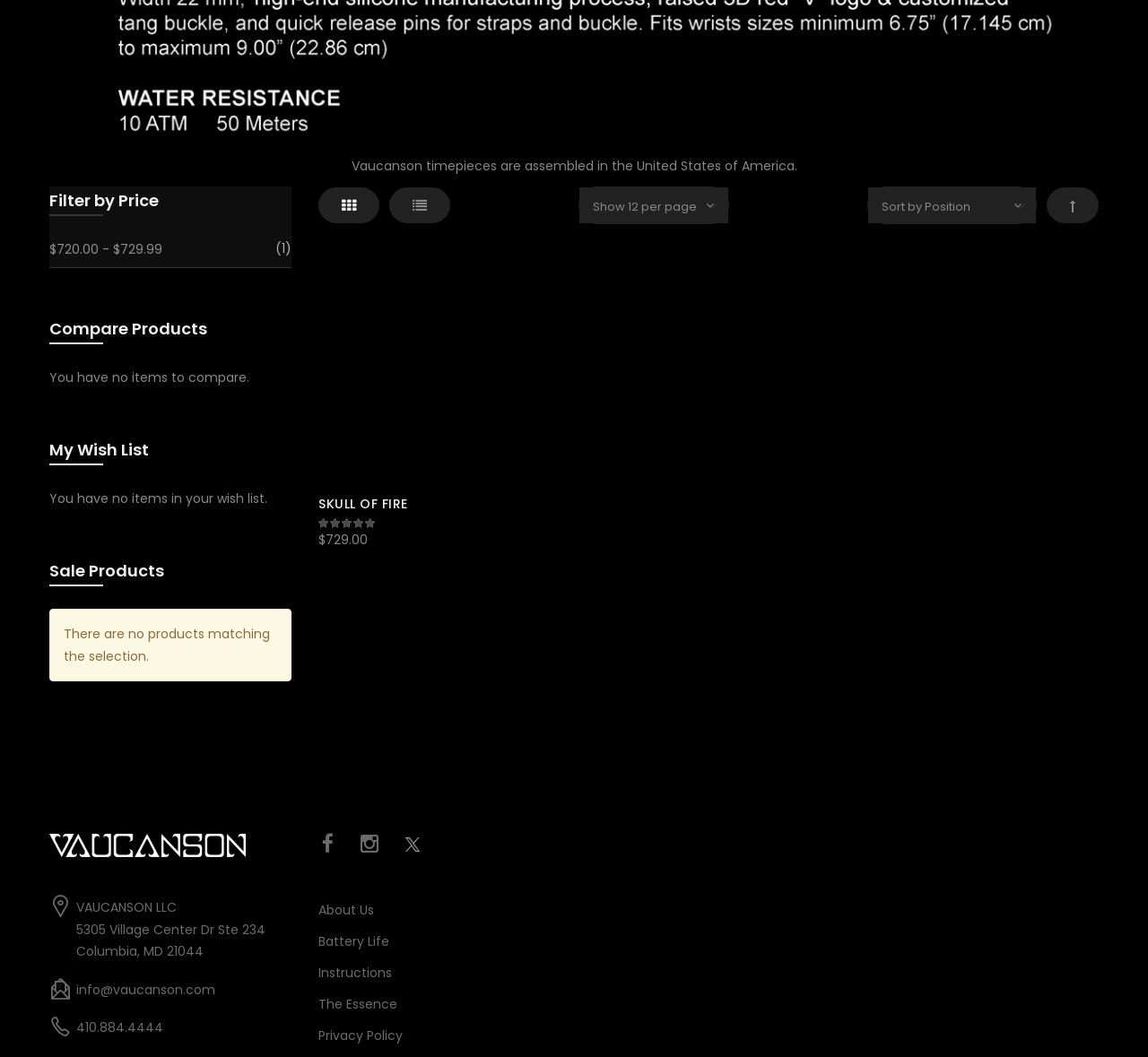Given the webpage screenshot and the description, determine the bounding box coordinates (top-left x, top-left y, bottom-right x, bottom-right y) that define the location of the UI element matching this description: Set Descending Direction

[0.912, 0.177, 0.957, 0.211]